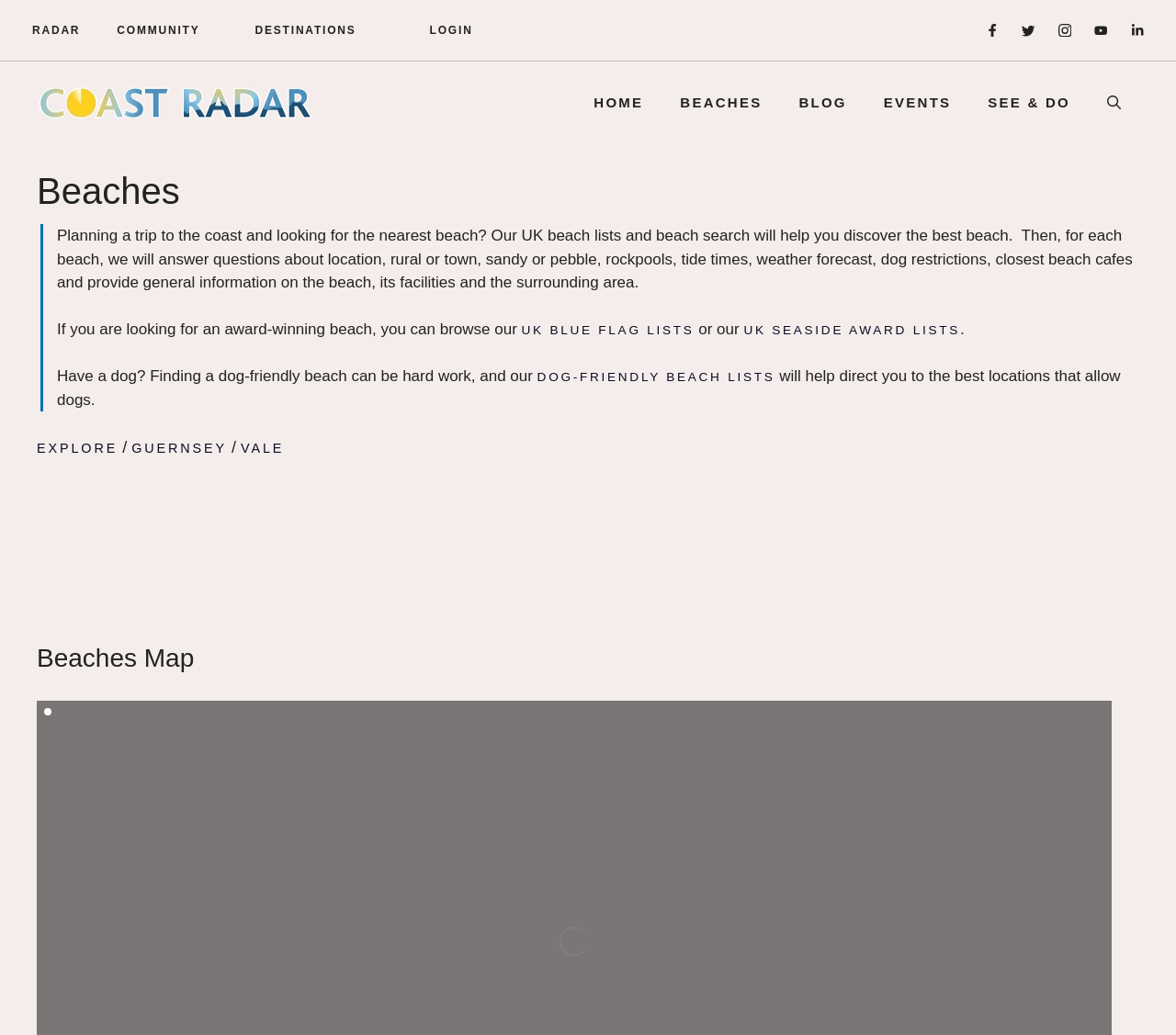Identify the bounding box coordinates for the UI element described as follows: "EVENTS". Ensure the coordinates are four float numbers between 0 and 1, formatted as [left, top, right, bottom].

[0.736, 0.073, 0.824, 0.126]